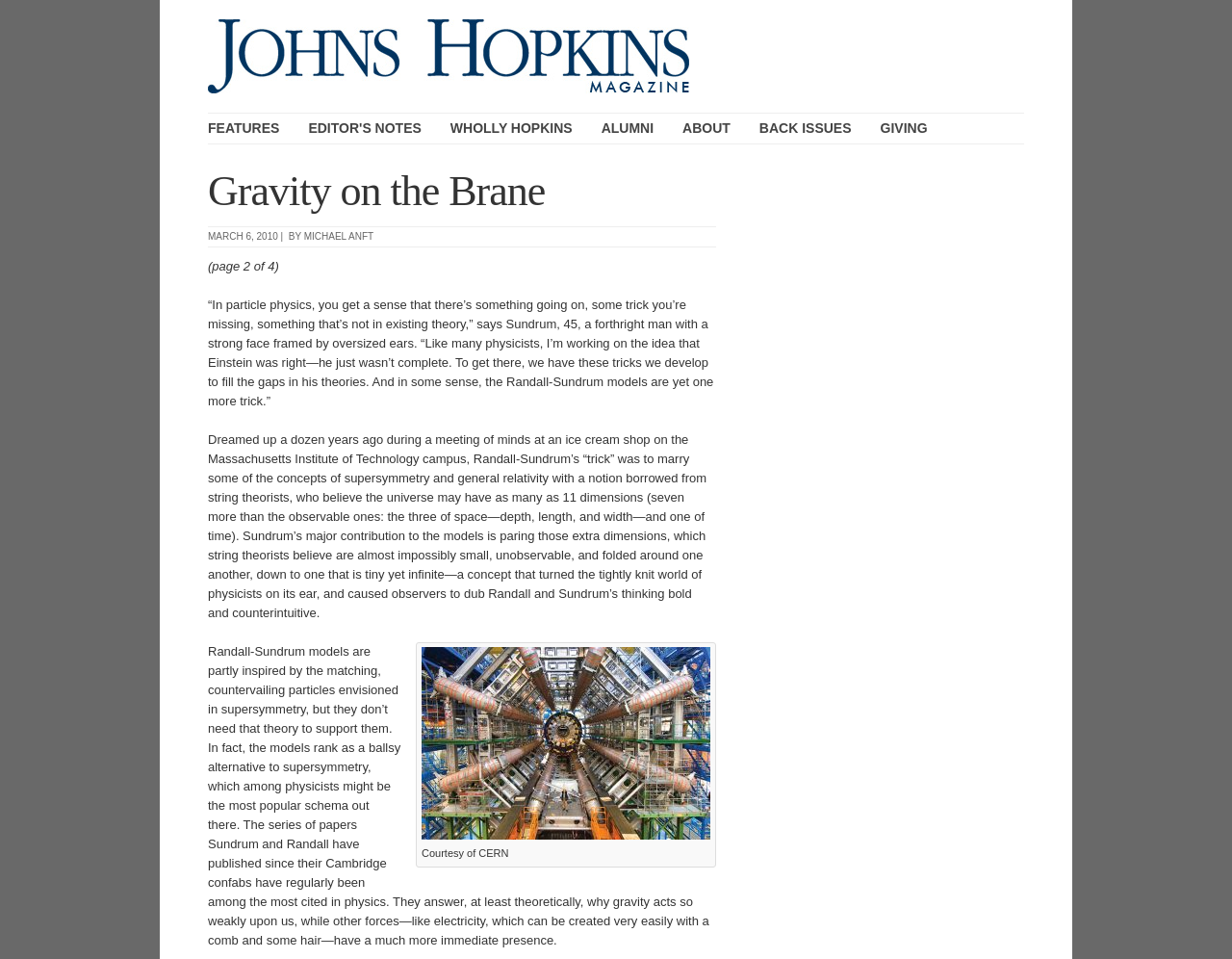Respond to the following query with just one word or a short phrase: 
What is the topic of the article?

Physics